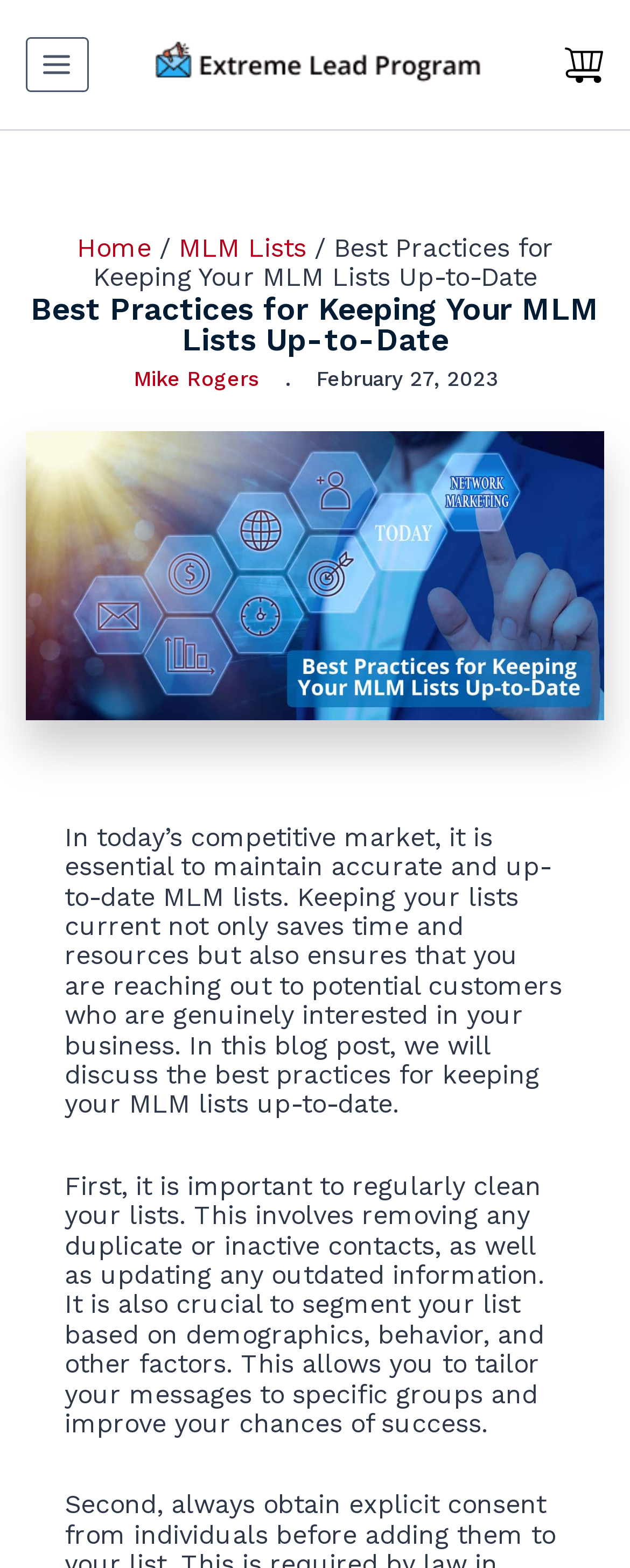What is the first step in keeping MLM lists up-to-date?
Refer to the image and give a detailed response to the question.

The webpage suggests that the first step in keeping MLM lists up-to-date is to regularly clean the lists, which involves removing any duplicate or inactive contacts, as well as updating any outdated information.